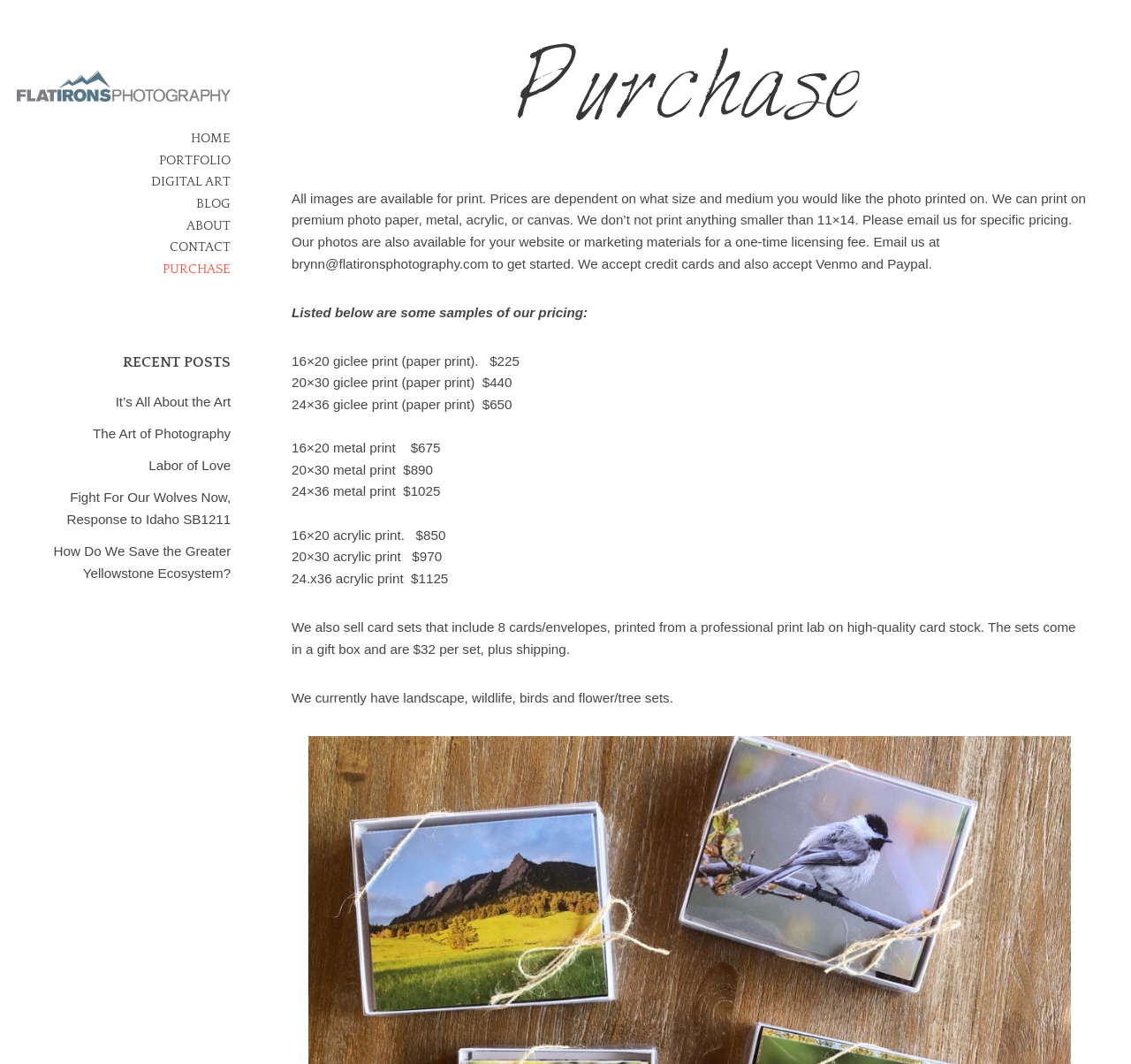Answer the question with a brief word or phrase:
What is the one-time licensing fee for?

Using photos for website or marketing materials